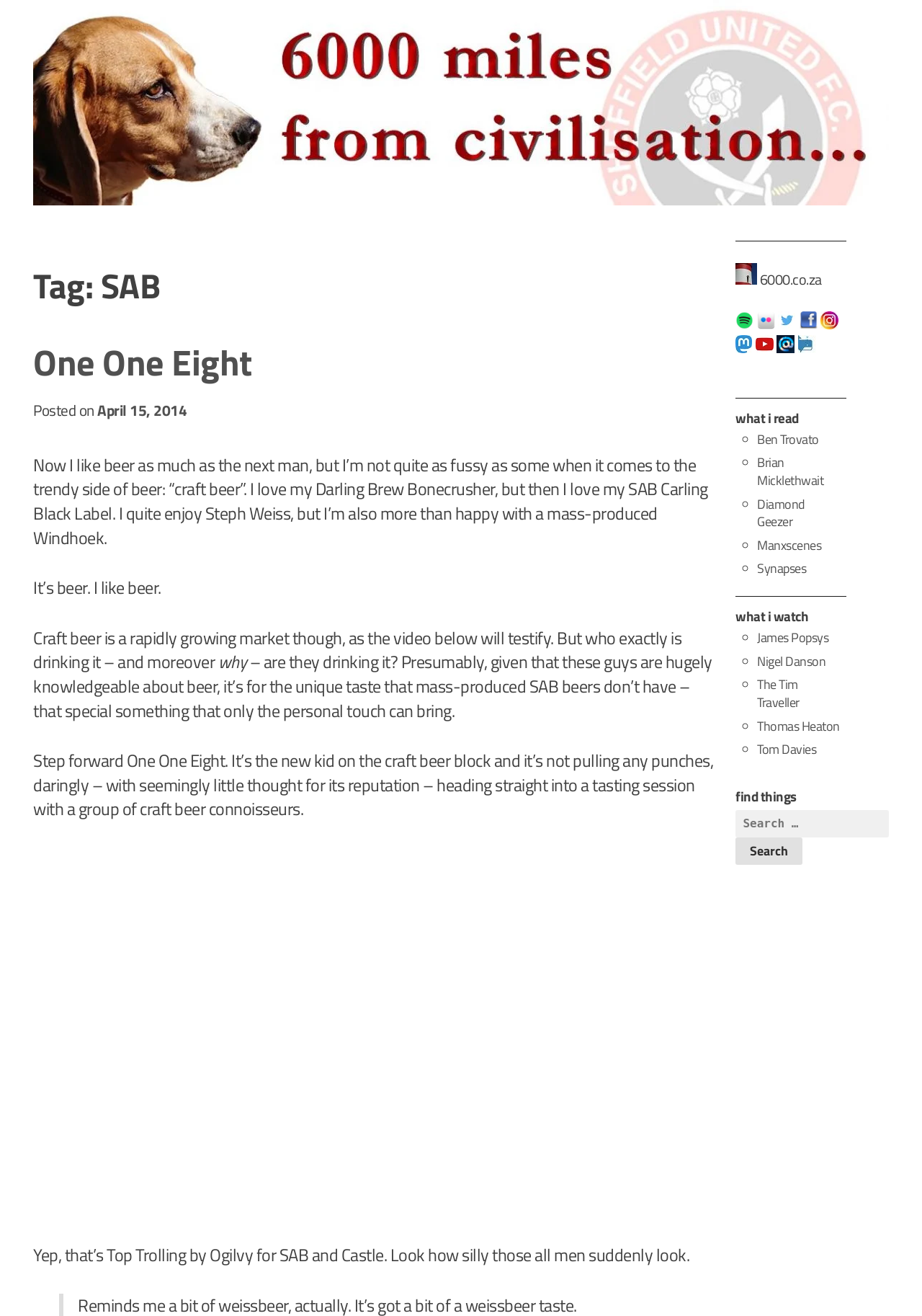From the details in the image, provide a thorough response to the question: What is the name of the company that produced the video?

The article mentions that the video was produced by Ogilvy, which is an advertising agency that worked with SAB to create the video.